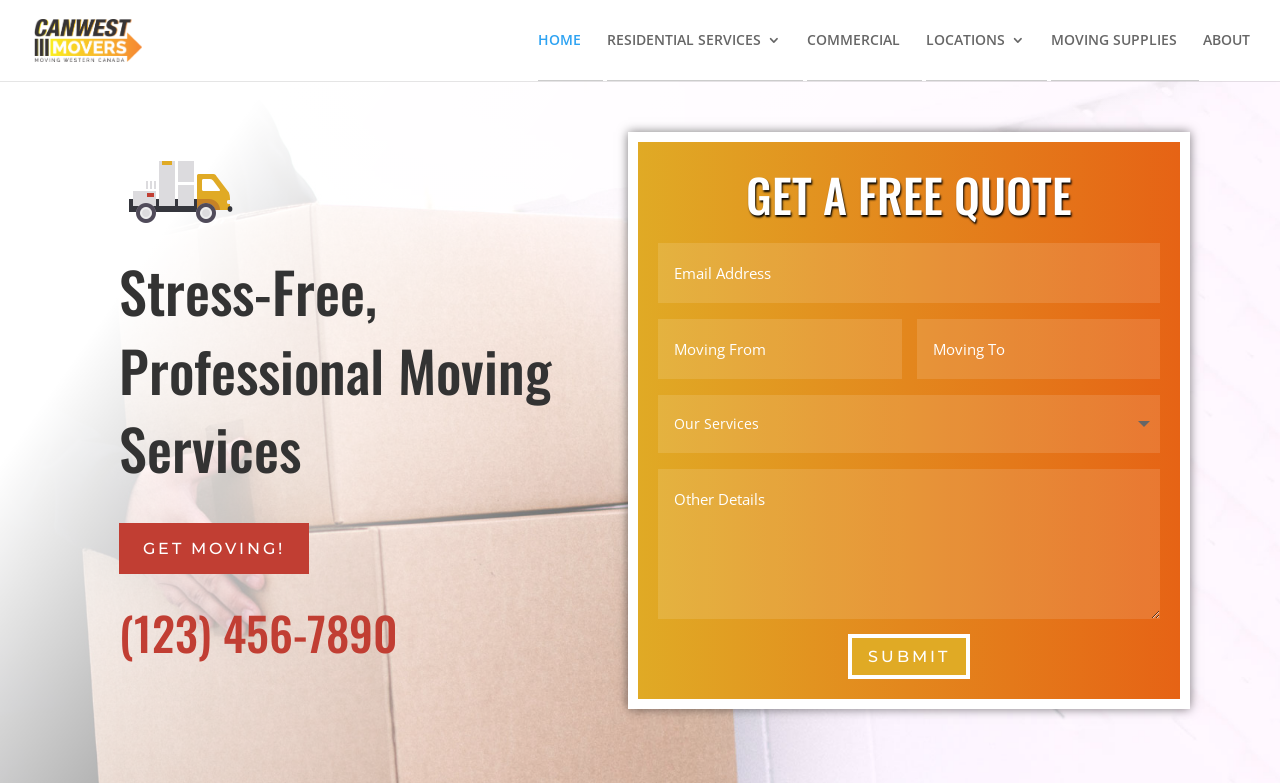Identify the main heading from the webpage and provide its text content.

Stress-Free, Professional Moving Services